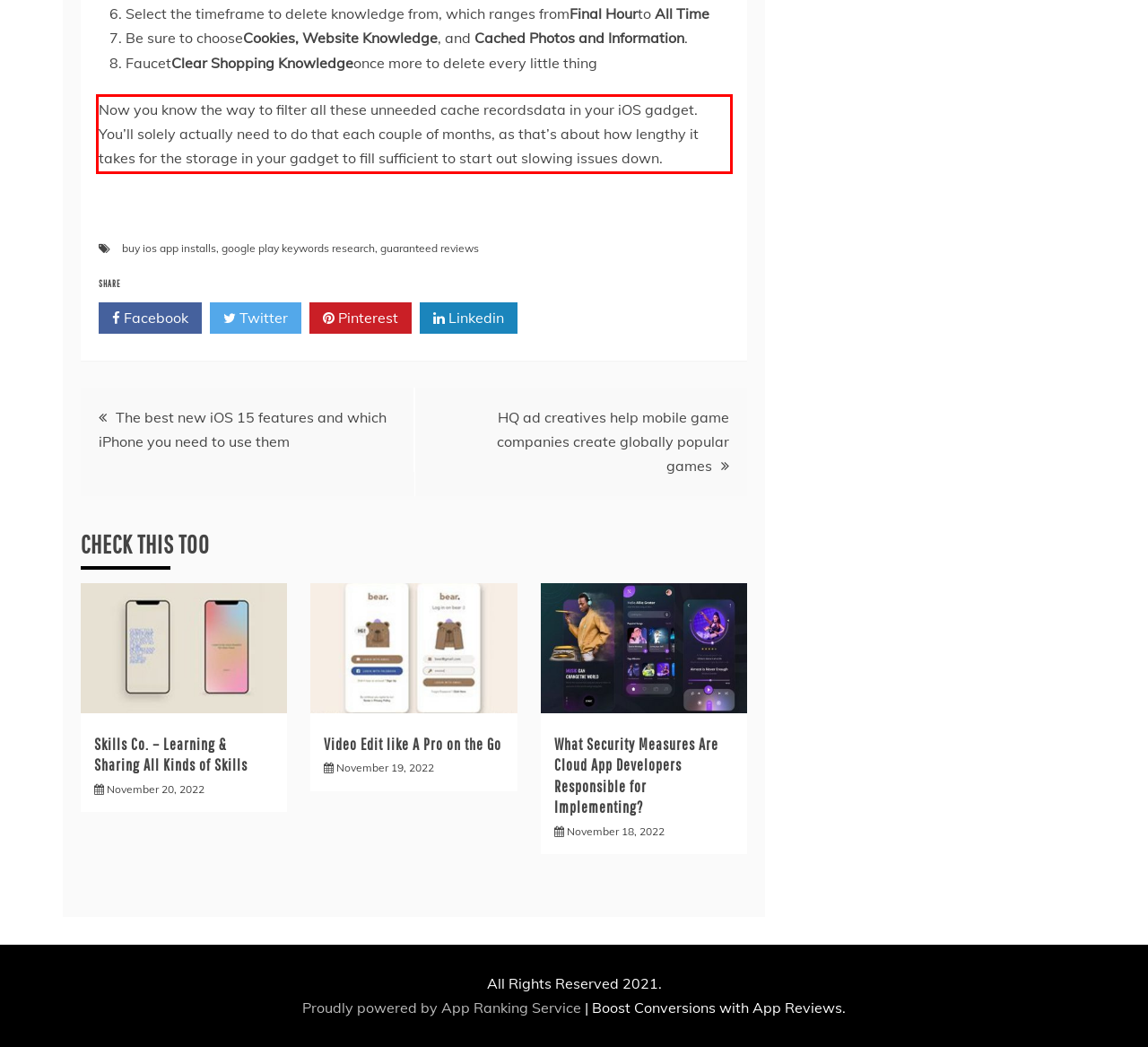Within the screenshot of the webpage, there is a red rectangle. Please recognize and generate the text content inside this red bounding box.

Now you know the way to filter all these unneeded cache recordsdata in your iOS gadget. You’ll solely actually need to do that each couple of months, as that’s about how lengthy it takes for the storage in your gadget to fill sufficient to start out slowing issues down.